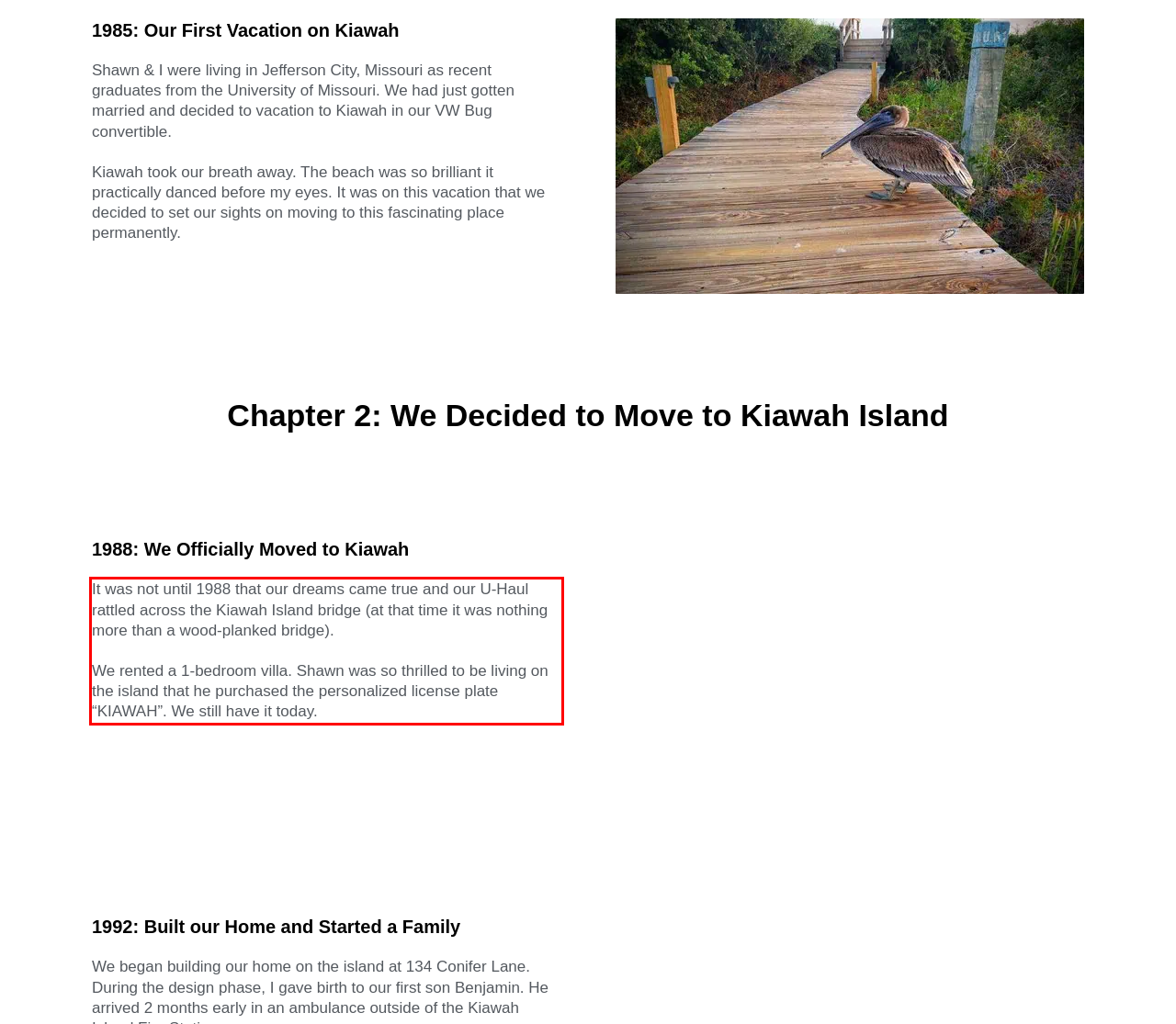Identify the text inside the red bounding box on the provided webpage screenshot by performing OCR.

It was not until 1988 that our dreams came true and our U-Haul rattled across the Kiawah Island bridge (at that time it was nothing more than a wood-planked bridge). We rented a 1-bedroom villa. Shawn was so thrilled to be living on the island that he purchased the personalized license plate “KIAWAH”. We still have it today.